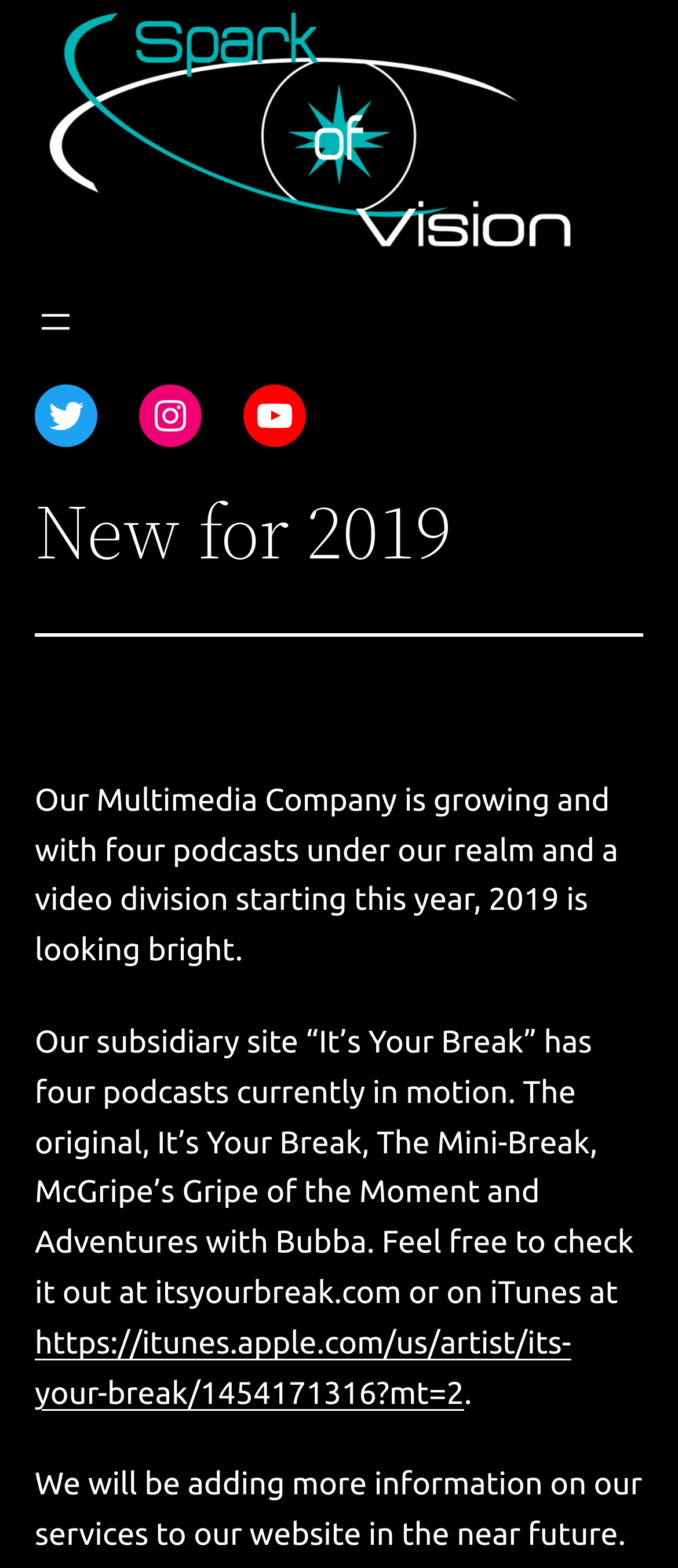Create an in-depth description of the webpage, covering main sections.

The webpage is about Spark of Vision, a multimedia company that is growing and expanding its services. At the top left of the page, there is a link and an image with the company name "Spark of Vision". Next to it, there is a navigation menu button labeled "Open menu". Below the company name, there are three social media links to Twitter, Instagram, and YouTube, aligned horizontally.

The main content of the page is divided into sections. The first section has a heading "New for 2019" followed by a horizontal separator line. Below the separator, there is a paragraph of text that describes the company's growth and its plans for the year 2019. 

In the next section, there is a description of the company's subsidiary site "It's Your Break", which has four podcasts. The text lists the names of the podcasts and provides a link to the site and to iTunes. Finally, there is a statement at the bottom of the page indicating that more information about the company's services will be added to the website soon.